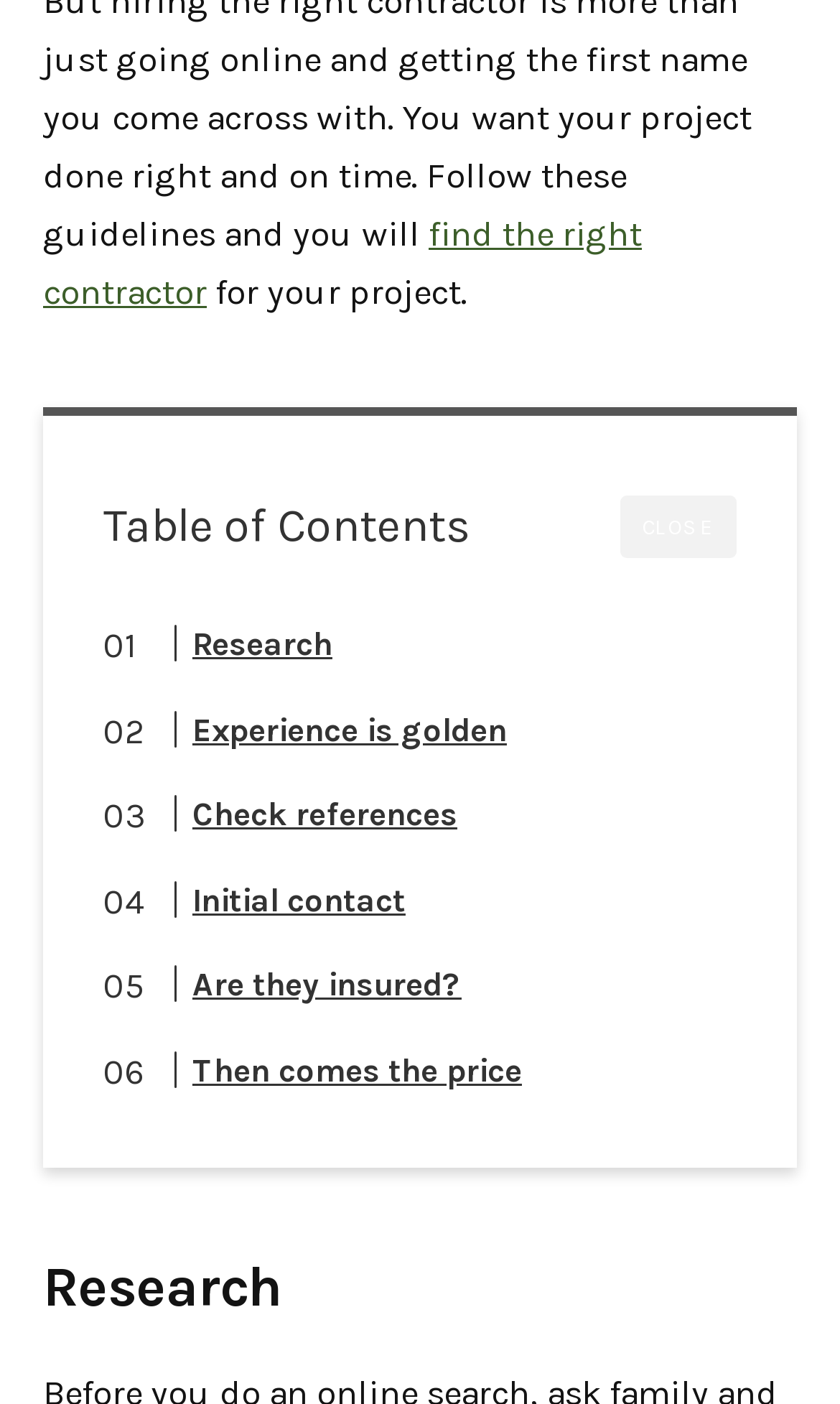Specify the bounding box coordinates of the area that needs to be clicked to achieve the following instruction: "check 'Are they insured?'".

[0.176, 0.685, 0.55, 0.721]